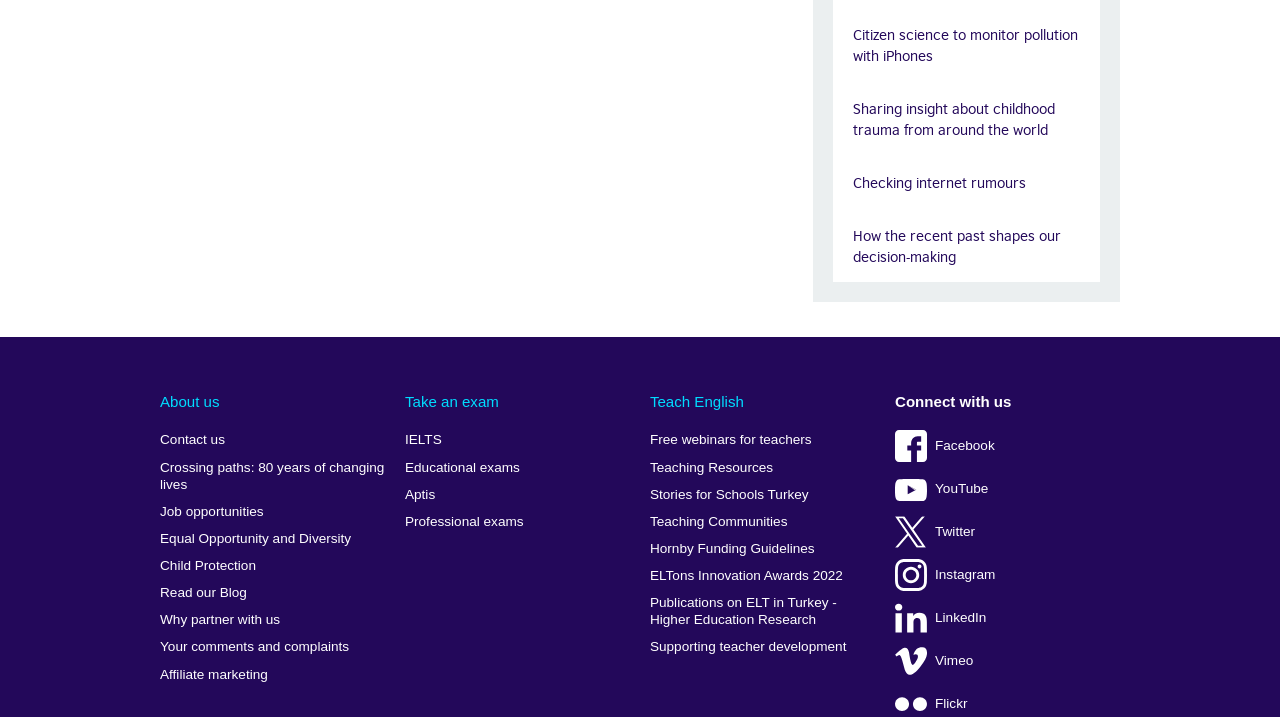How many social media links are there on the webpage?
Please provide a full and detailed response to the question.

There are links to Facebook, YouTube, Twitter, Instagram, LinkedIn, and Vimeo, which are all social media platforms, so there are 6 social media links on the webpage.